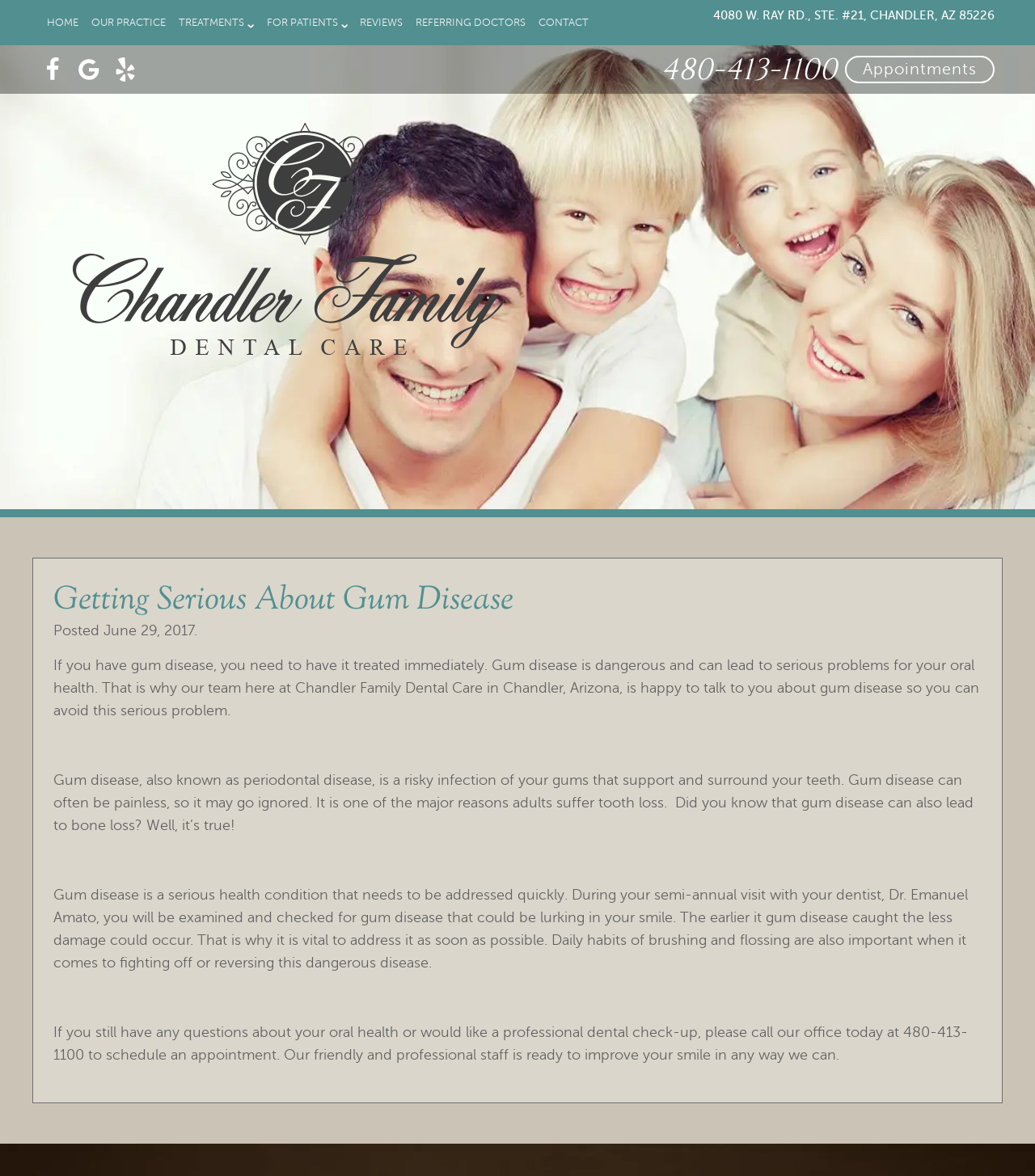Determine the bounding box coordinates of the clickable element to complete this instruction: "Click the Facebook Link". Provide the coordinates in the format of four float numbers between 0 and 1, [left, top, right, bottom].

[0.039, 0.049, 0.062, 0.069]